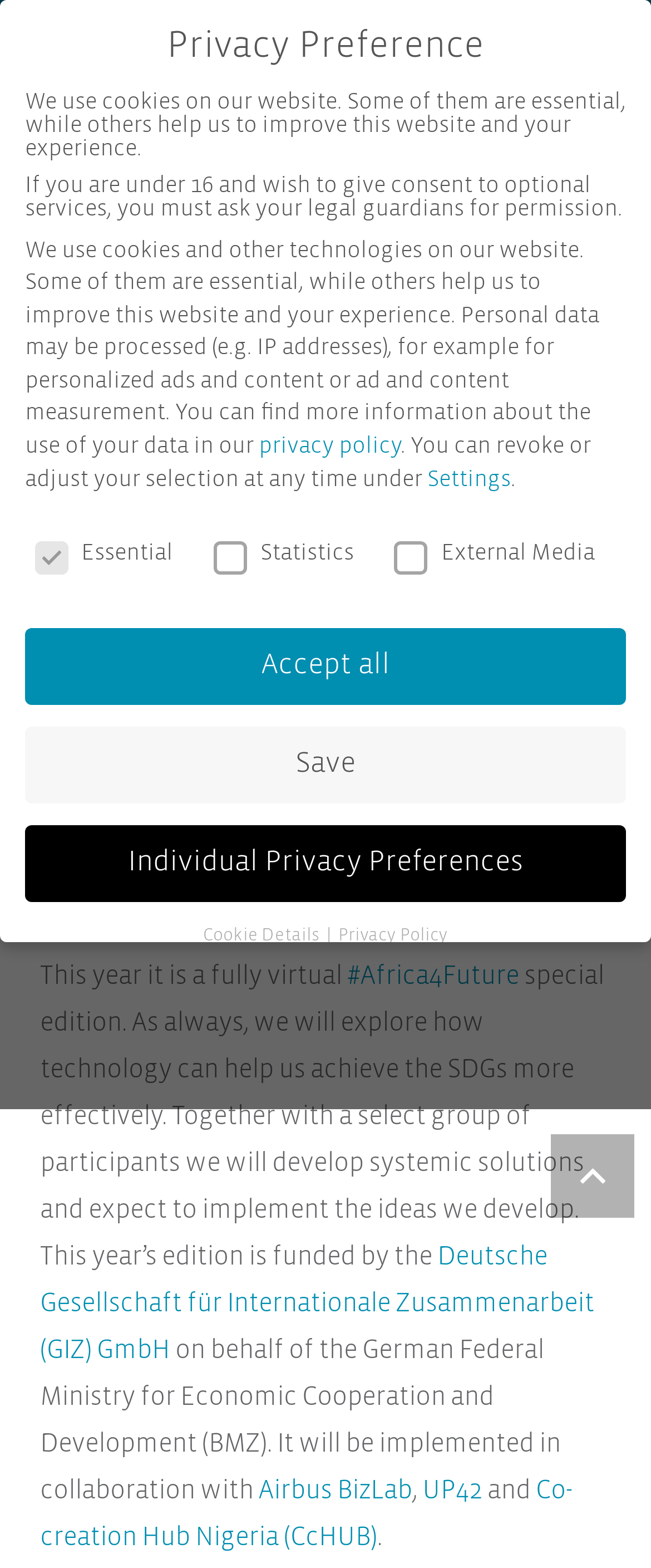Identify the bounding box coordinates of the clickable region to carry out the given instruction: "Click the '#Africa4Future' link".

[0.533, 0.614, 0.797, 0.631]